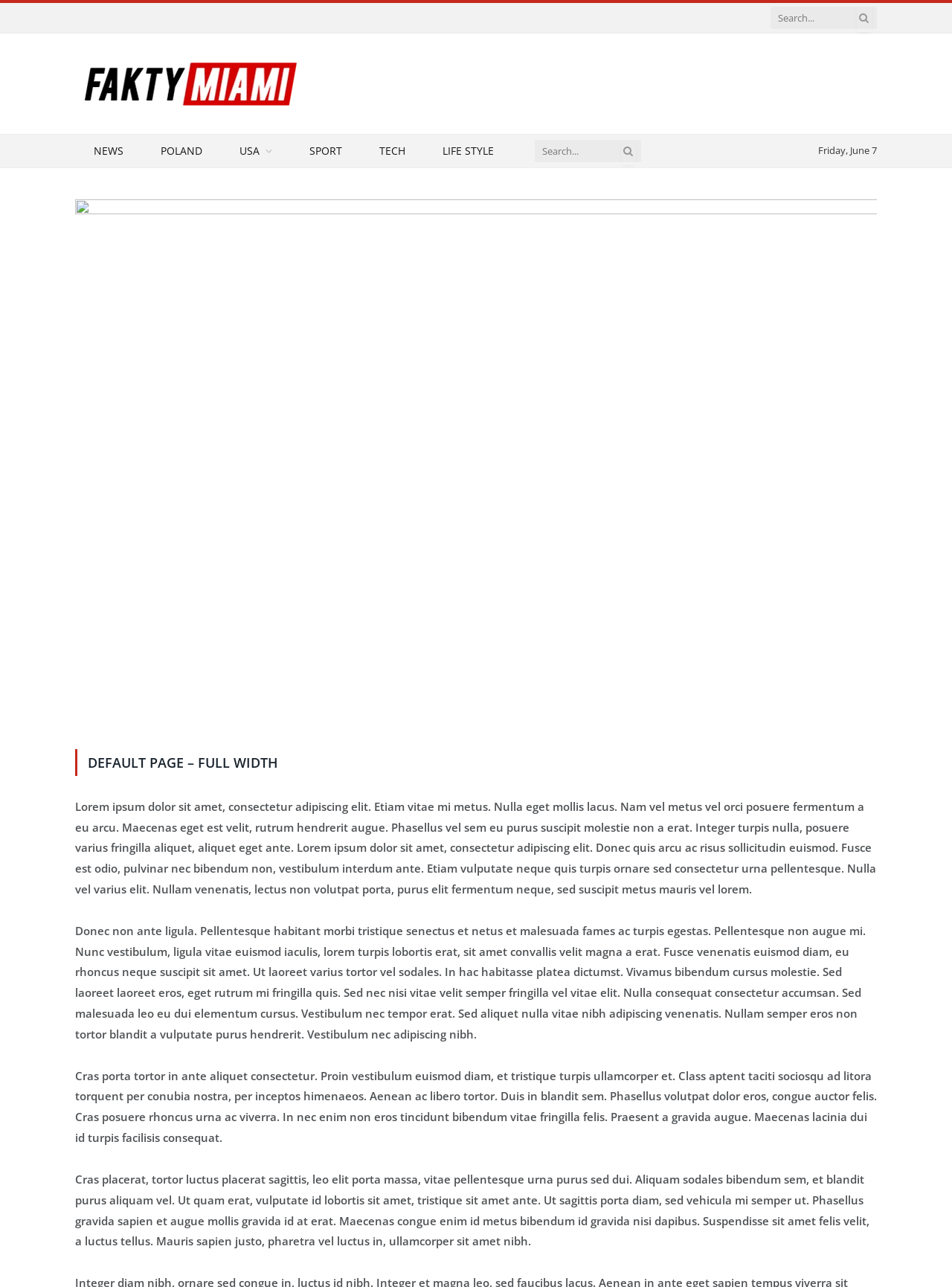Please provide the bounding box coordinates for the element that needs to be clicked to perform the instruction: "View default page". The coordinates must consist of four float numbers between 0 and 1, formatted as [left, top, right, bottom].

[0.079, 0.158, 0.921, 0.169]